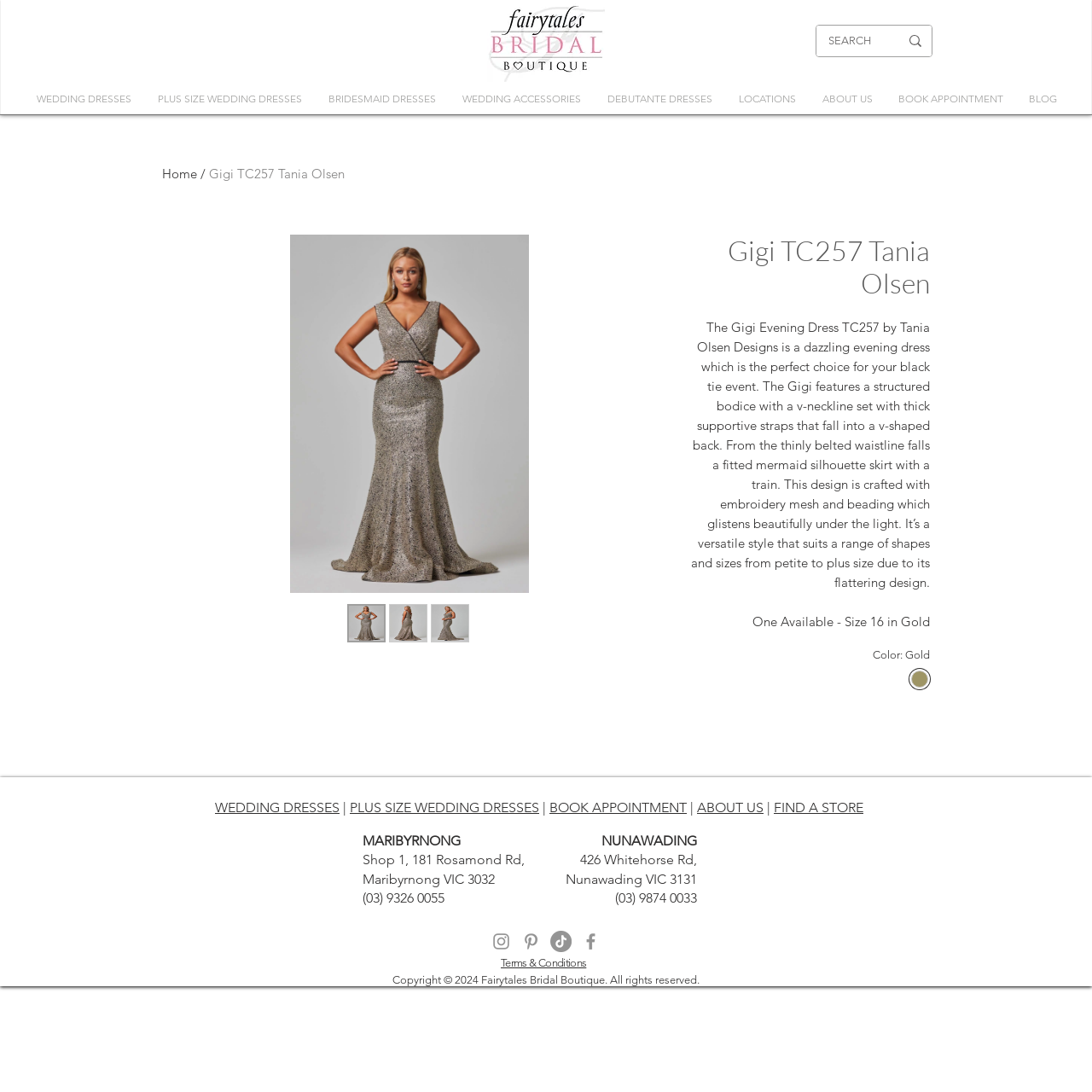What is the color of the dress available in size 16?
Provide a detailed and extensive answer to the question.

In the article section, it is mentioned that 'One Available - Size 16 in Gold', which indicates that the dress is available in gold color in size 16.